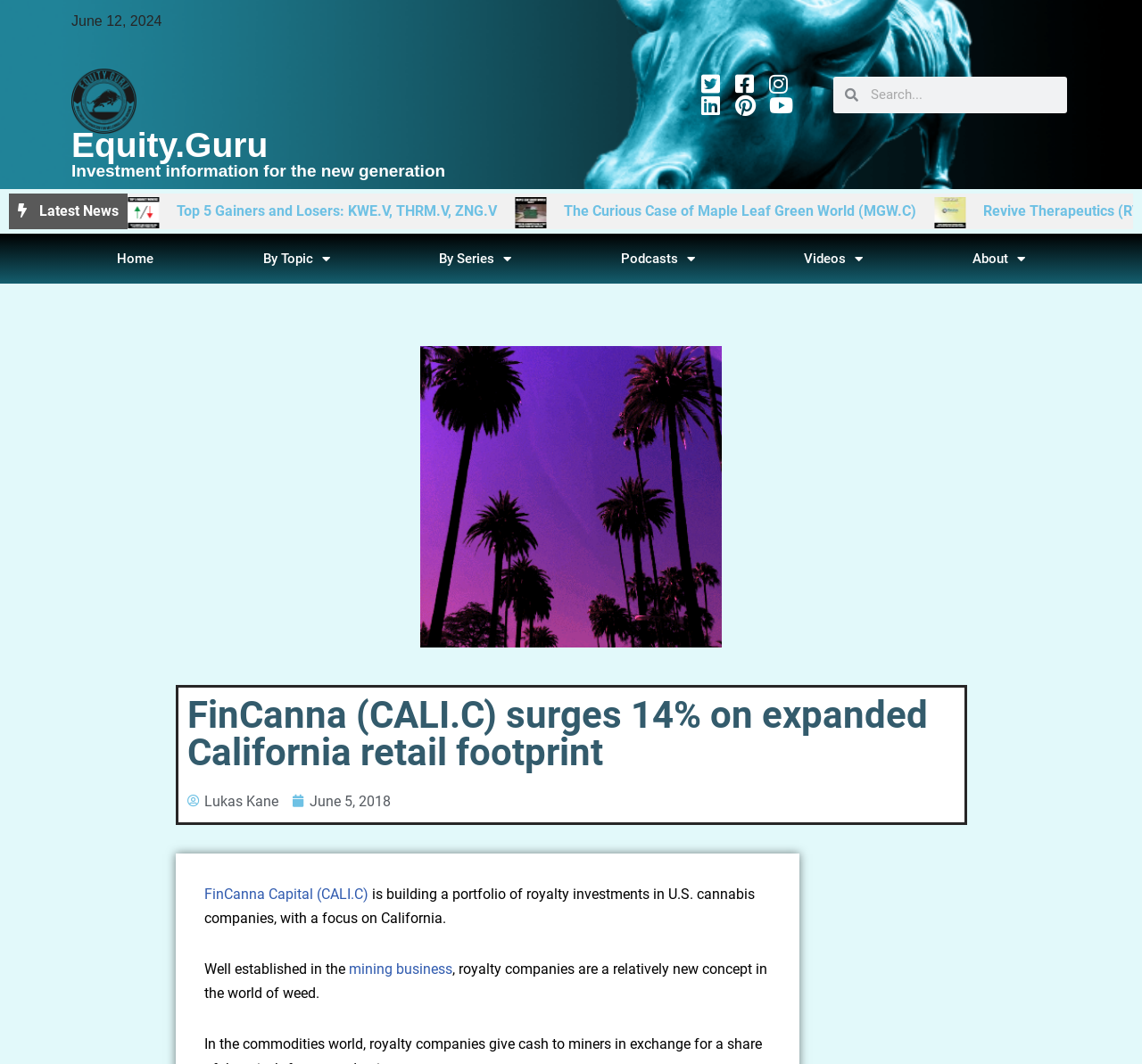Find and specify the bounding box coordinates that correspond to the clickable region for the instruction: "Explore the podcasts".

[0.496, 0.22, 0.656, 0.267]